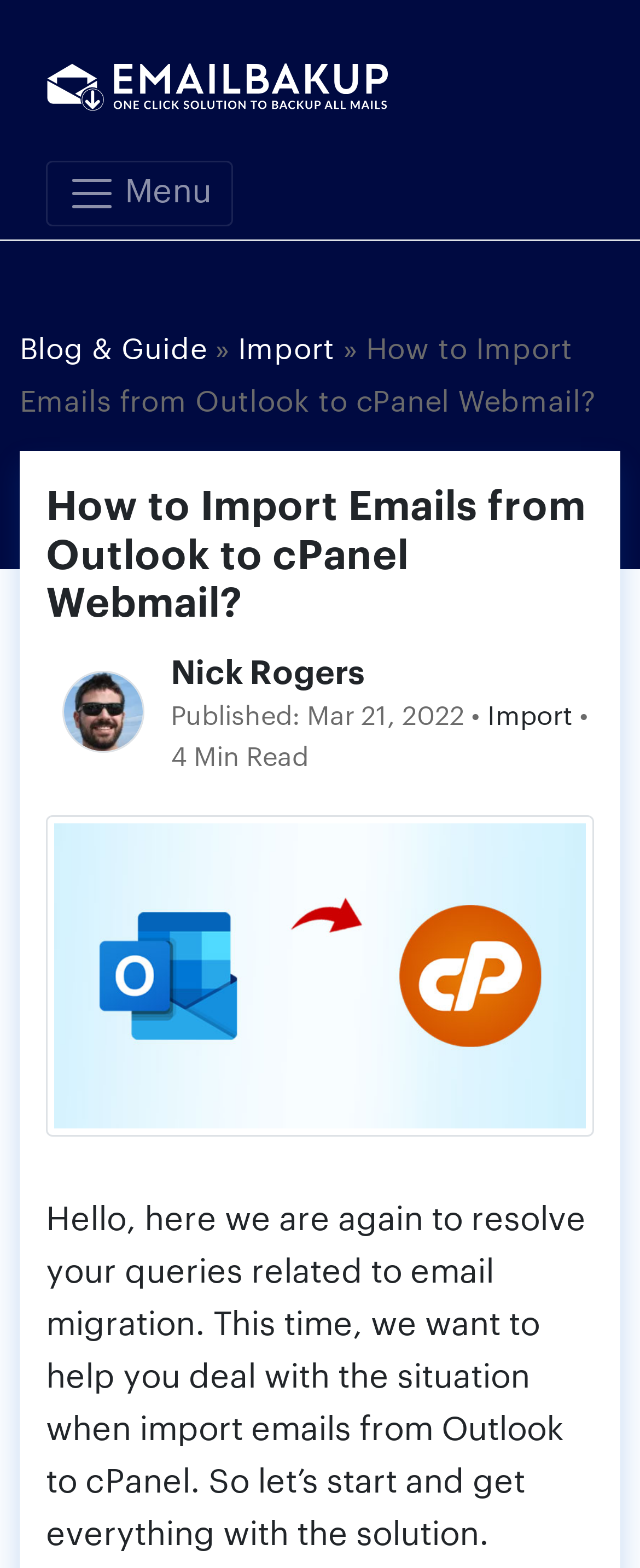What is the author of the article?
Could you please answer the question thoroughly and with as much detail as possible?

The author of the article can be found by looking at the section that provides information about the article, which includes the published date and the read time. In this section, there is a link with the text 'Nick Rogers', which indicates that Nick Rogers is the author of the article.